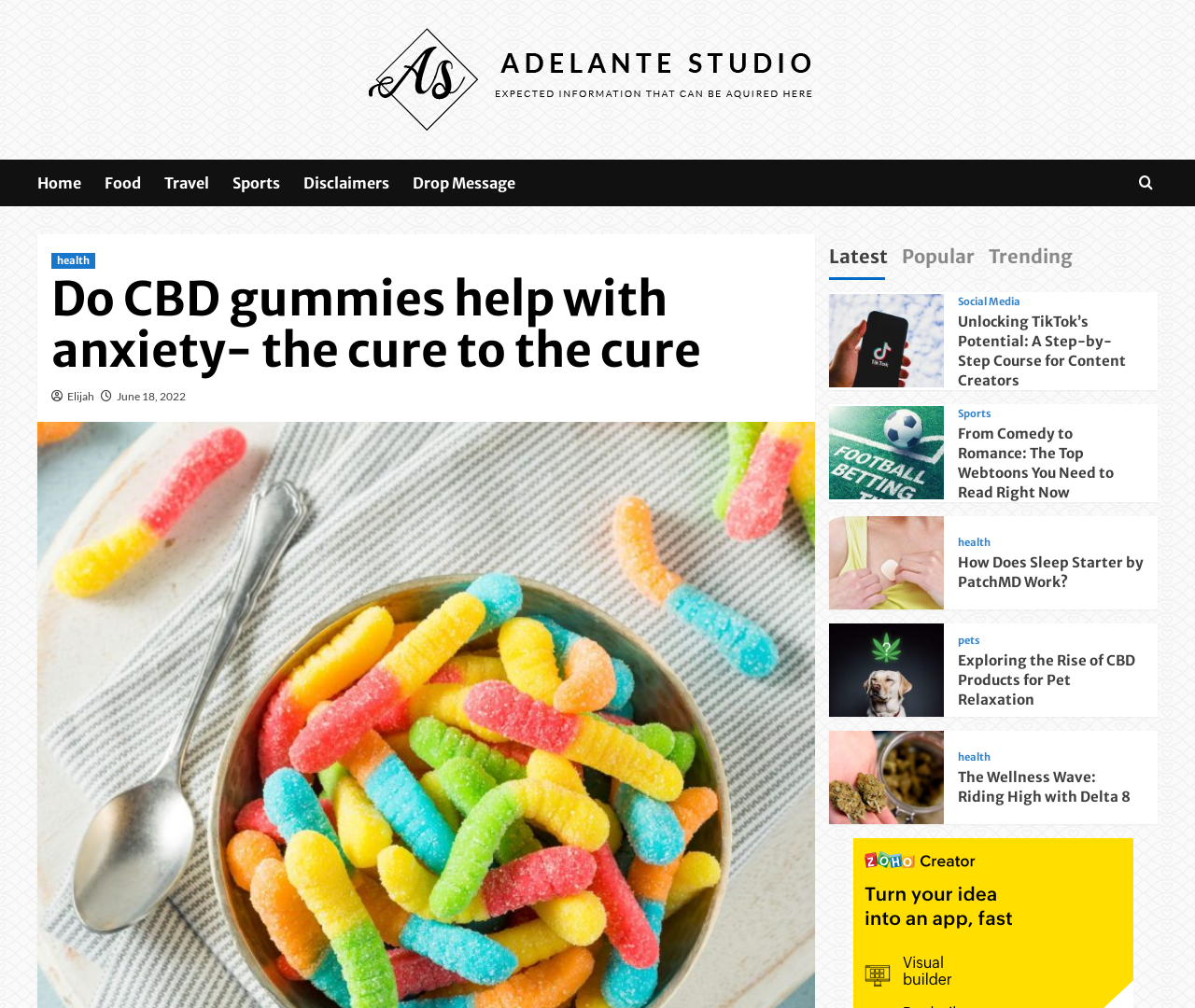Please predict the bounding box coordinates of the element's region where a click is necessary to complete the following instruction: "Learn about 'How Does Sleep Starter by PatchMD Work?'". The coordinates should be represented by four float numbers between 0 and 1, i.e., [left, top, right, bottom].

[0.801, 0.548, 0.957, 0.587]